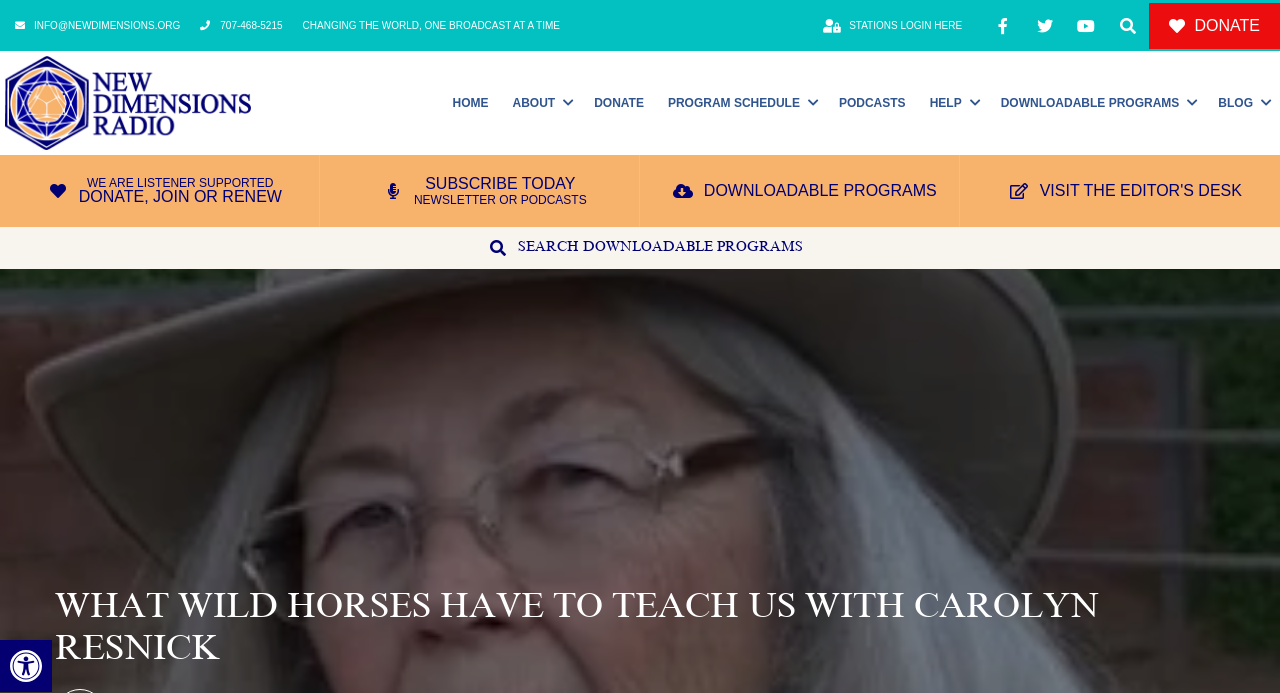Generate the text of the webpage's primary heading.

WHAT WILD HORSES HAVE TO TEACH US WITH CAROLYN RESNICK